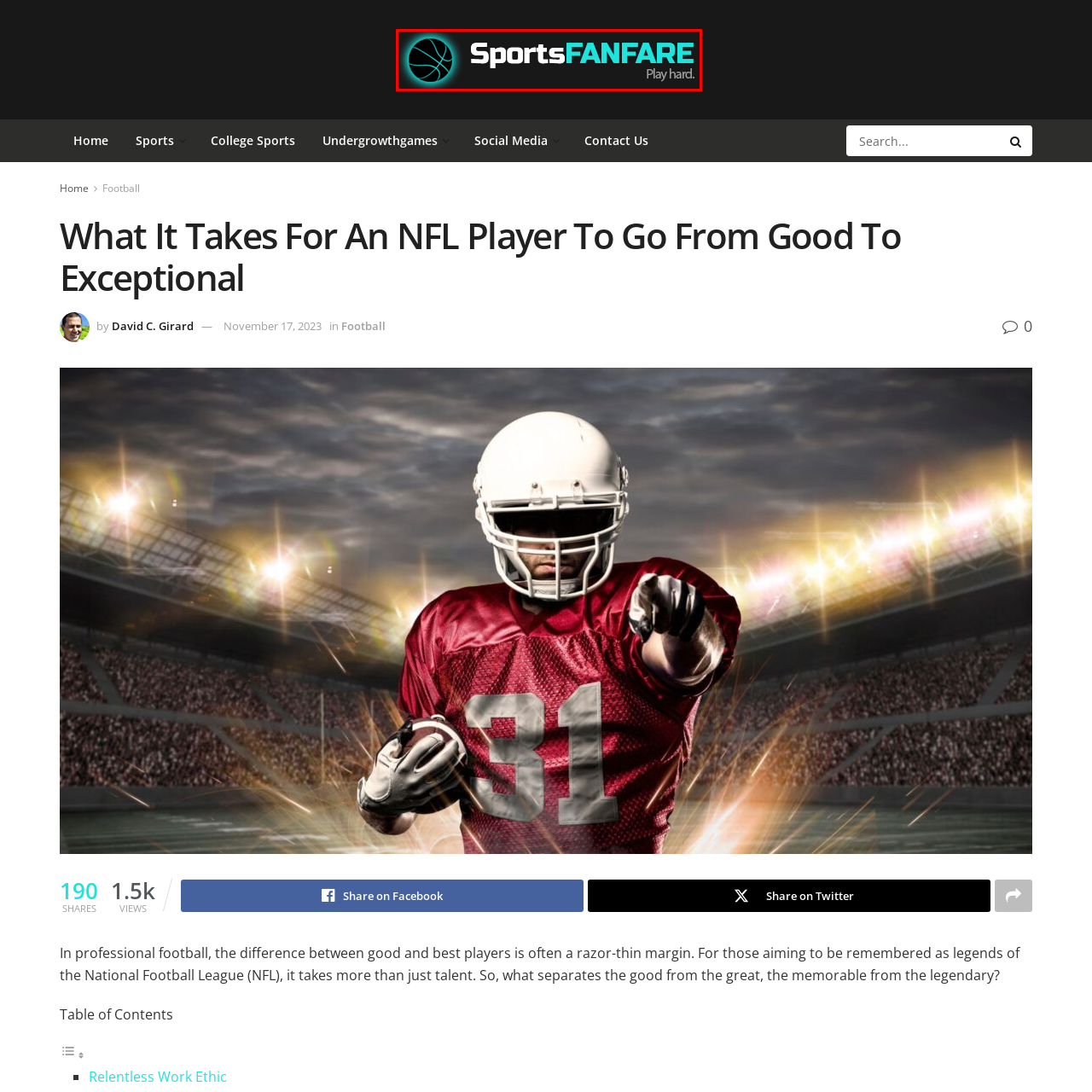View the image within the red box and answer the following question with a concise word or phrase:
What is the tone of the tagline?

Promoting dedication and effort